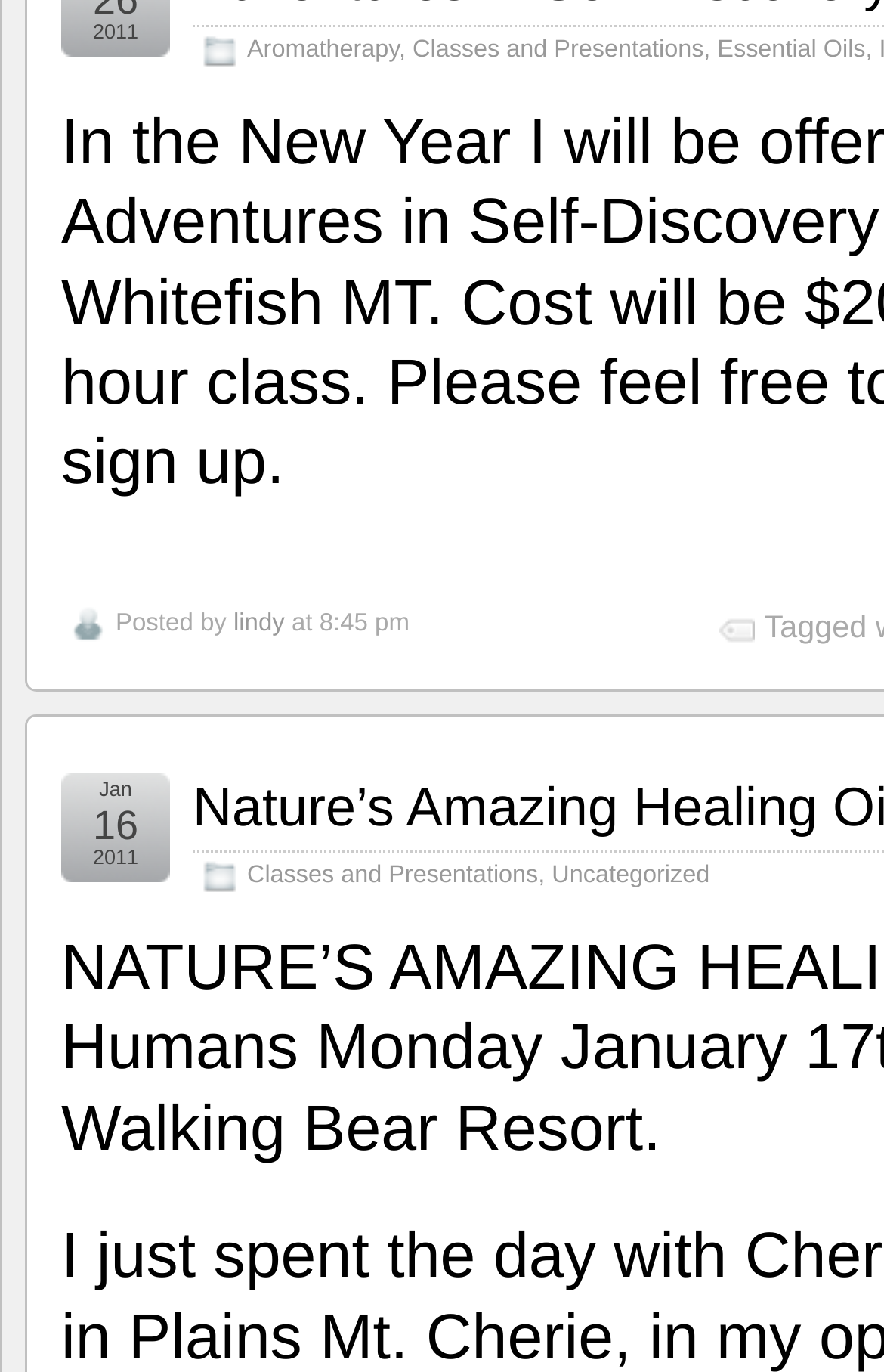From the webpage screenshot, predict the bounding box of the UI element that matches this description: "Essential Oils".

[0.811, 0.026, 0.979, 0.045]